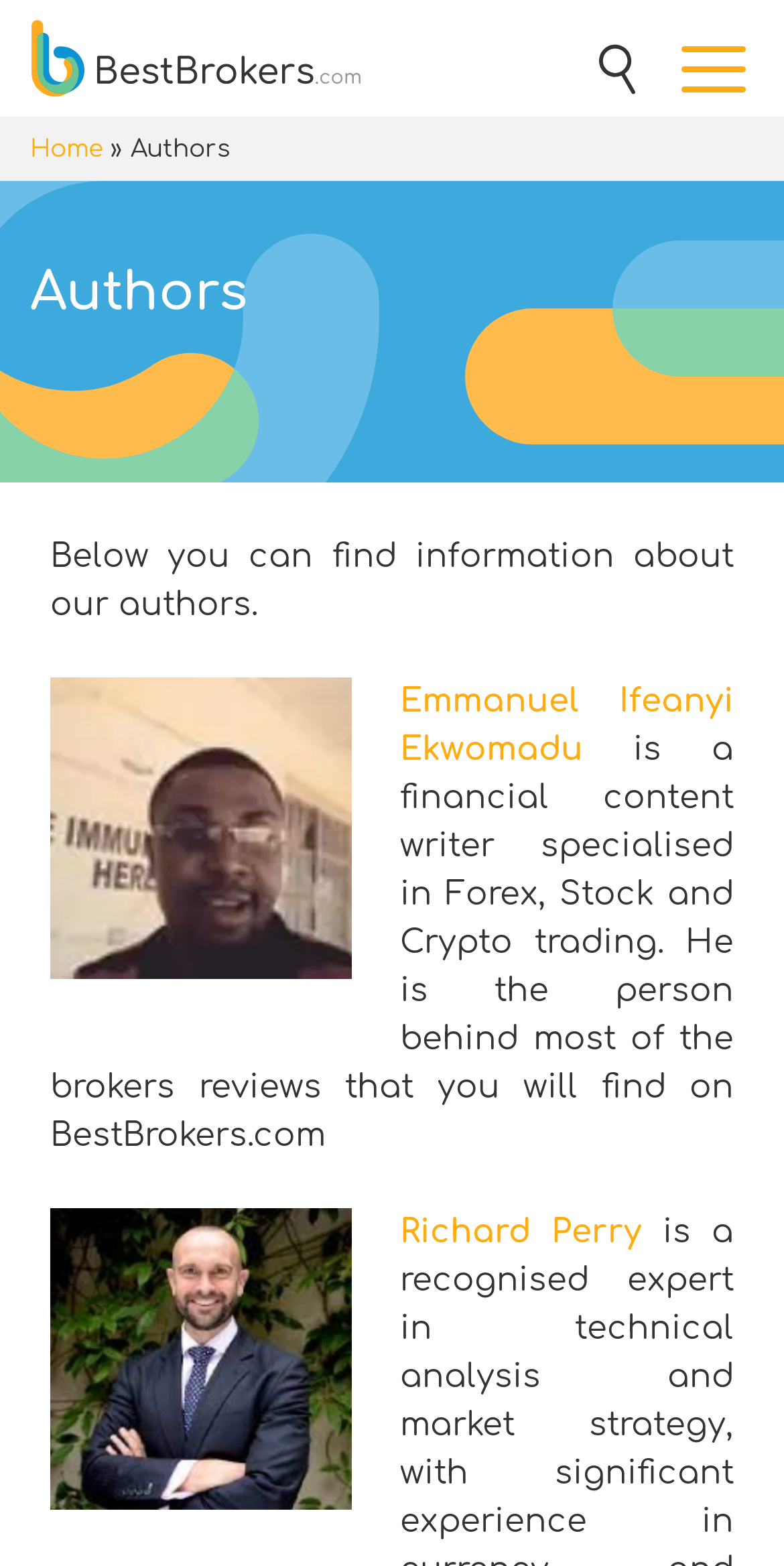What is the topic of the content written by Emmanuel Ifeanyi Ekwomadu?
Answer the question based on the image using a single word or a brief phrase.

Brokers reviews